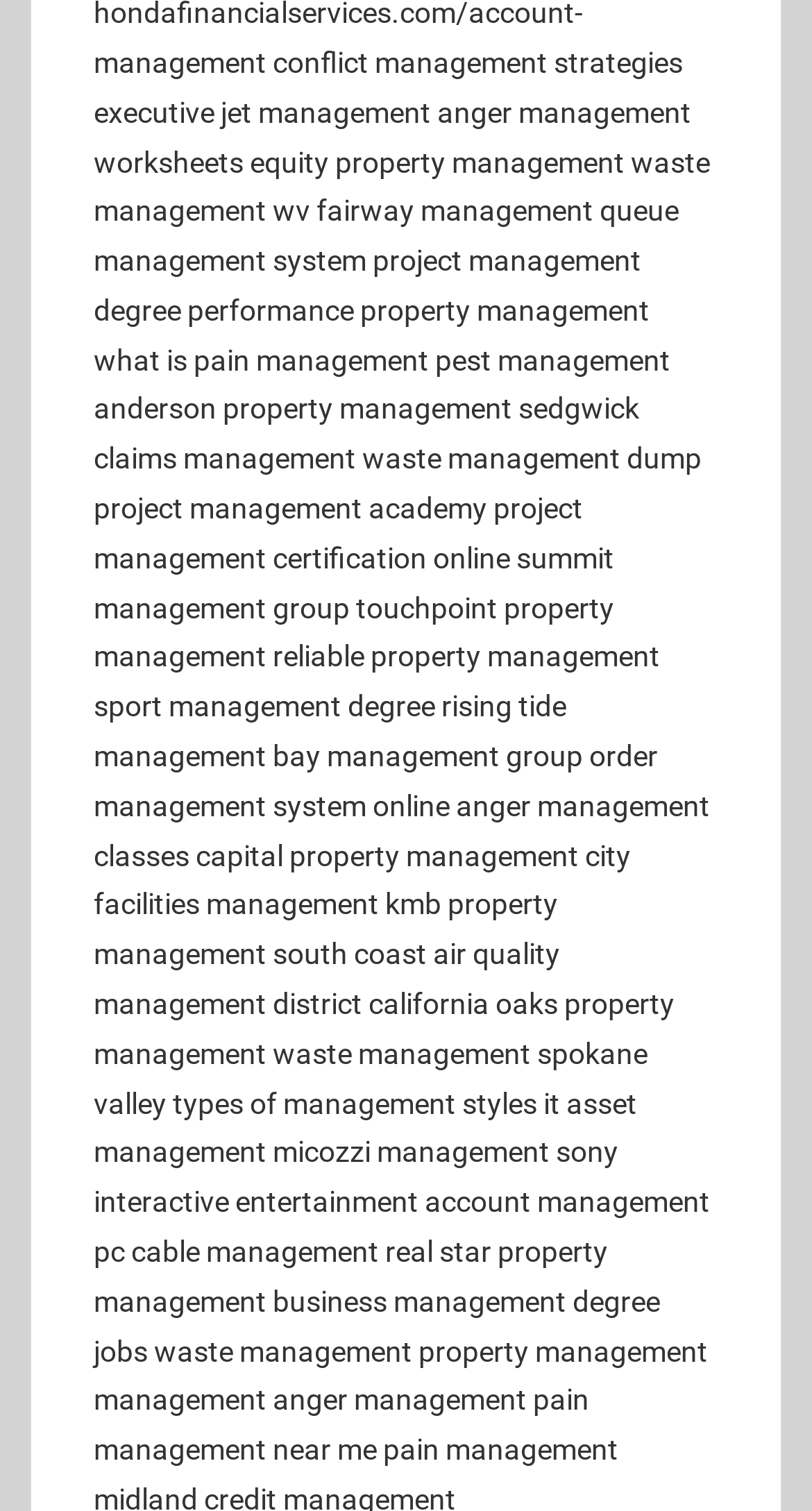Determine the bounding box coordinates for the area that should be clicked to carry out the following instruction: "View details of Texas Hold'em (Wild Cards #27) by George R. R. Martin".

None